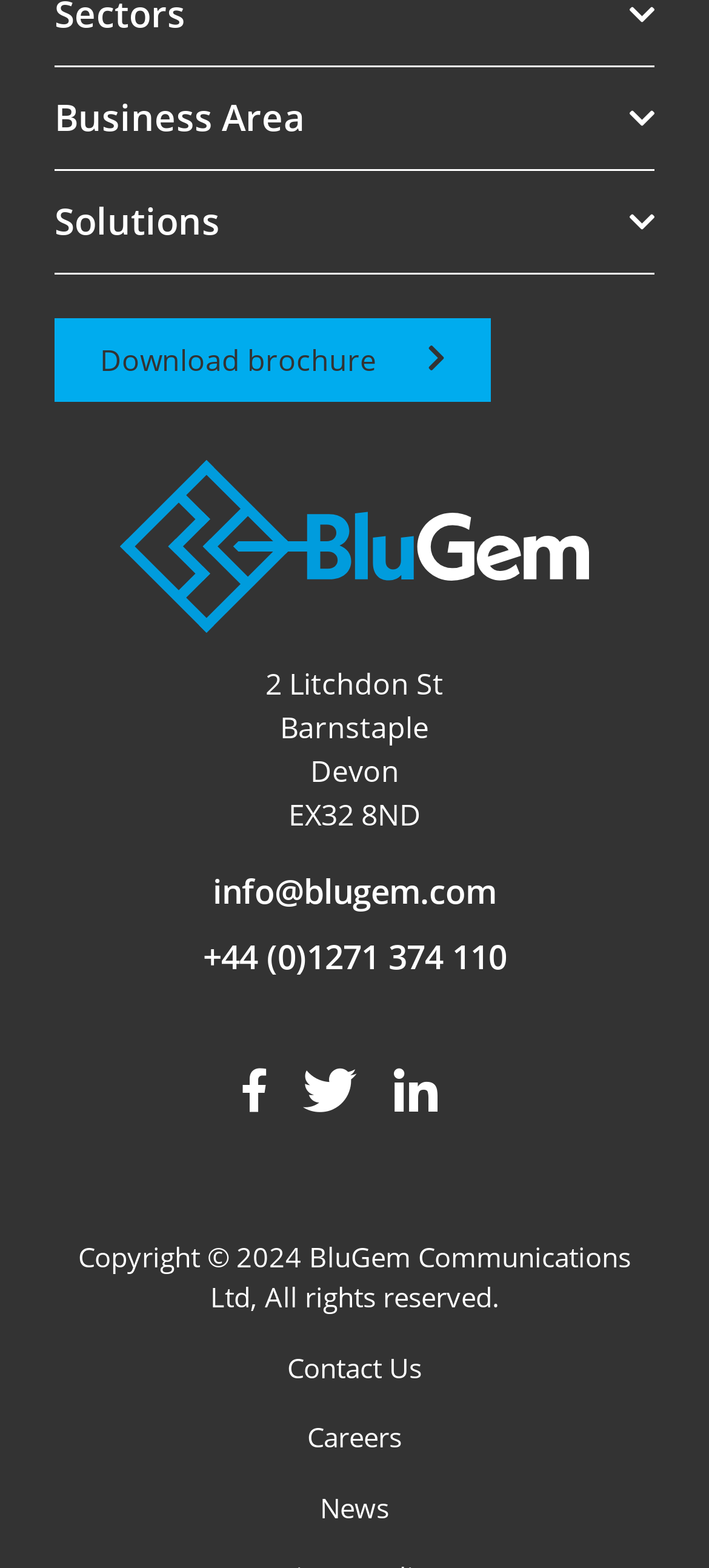Find the bounding box coordinates for the area that must be clicked to perform this action: "Contact Us".

[0.405, 0.86, 0.595, 0.883]